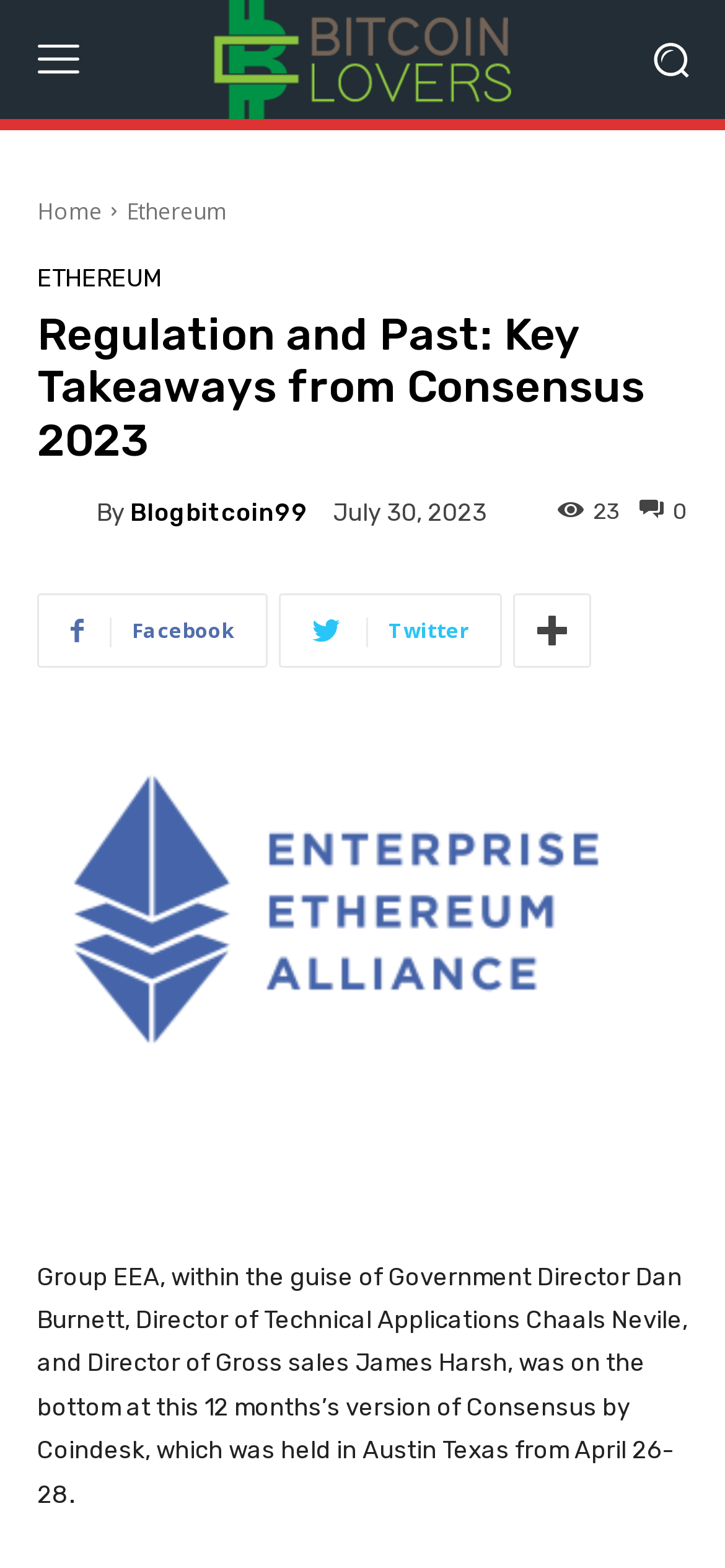Given the element description parent_node: By title="blogbitcoin99", predict the bounding box coordinates for the UI element in the webpage screenshot. The format should be (top-left x, top-left y, bottom-right x, bottom-right y), and the values should be between 0 and 1.

[0.051, 0.311, 0.133, 0.342]